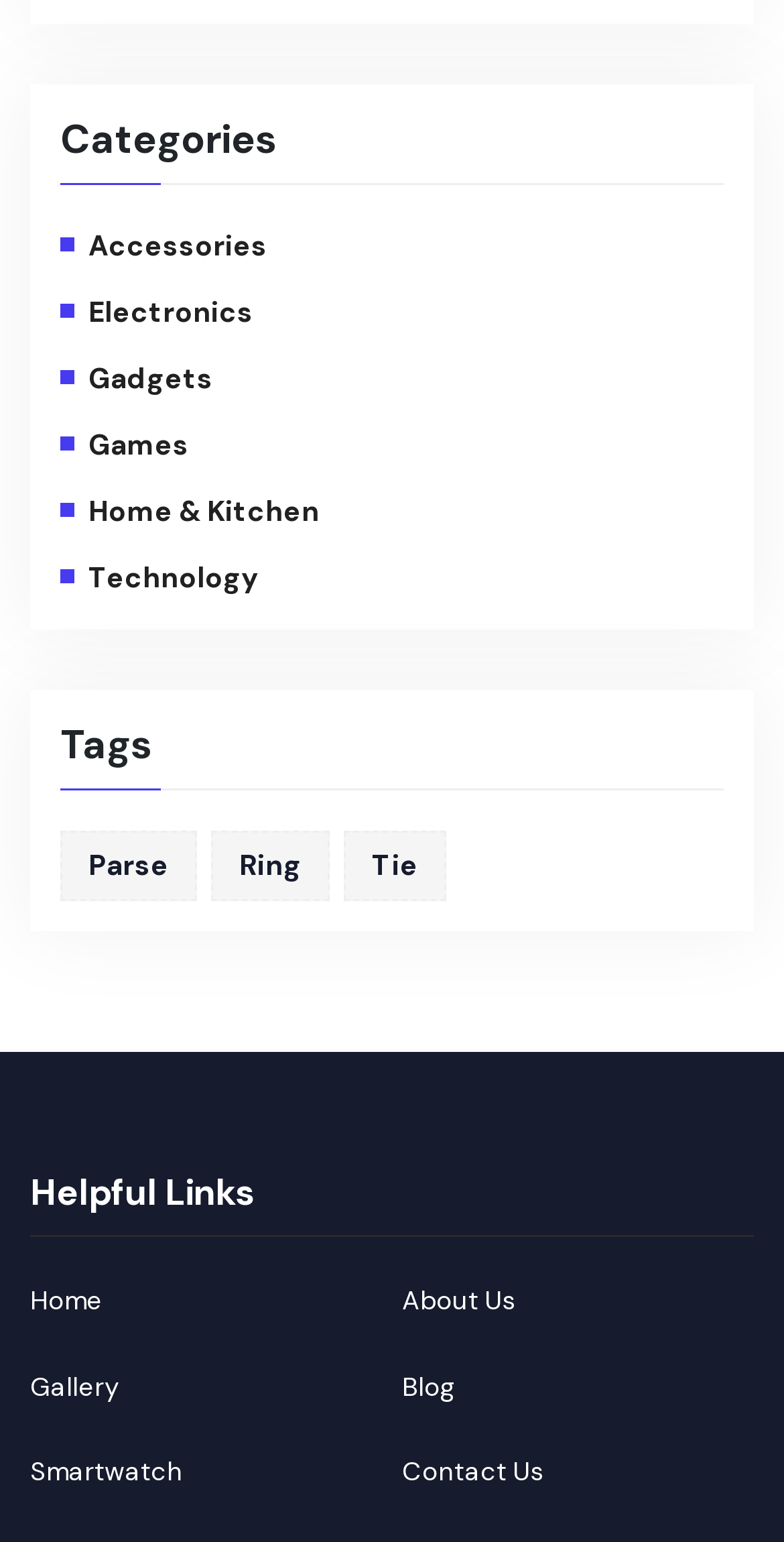Please specify the bounding box coordinates for the clickable region that will help you carry out the instruction: "Explore Gallery".

[0.038, 0.884, 0.151, 0.915]